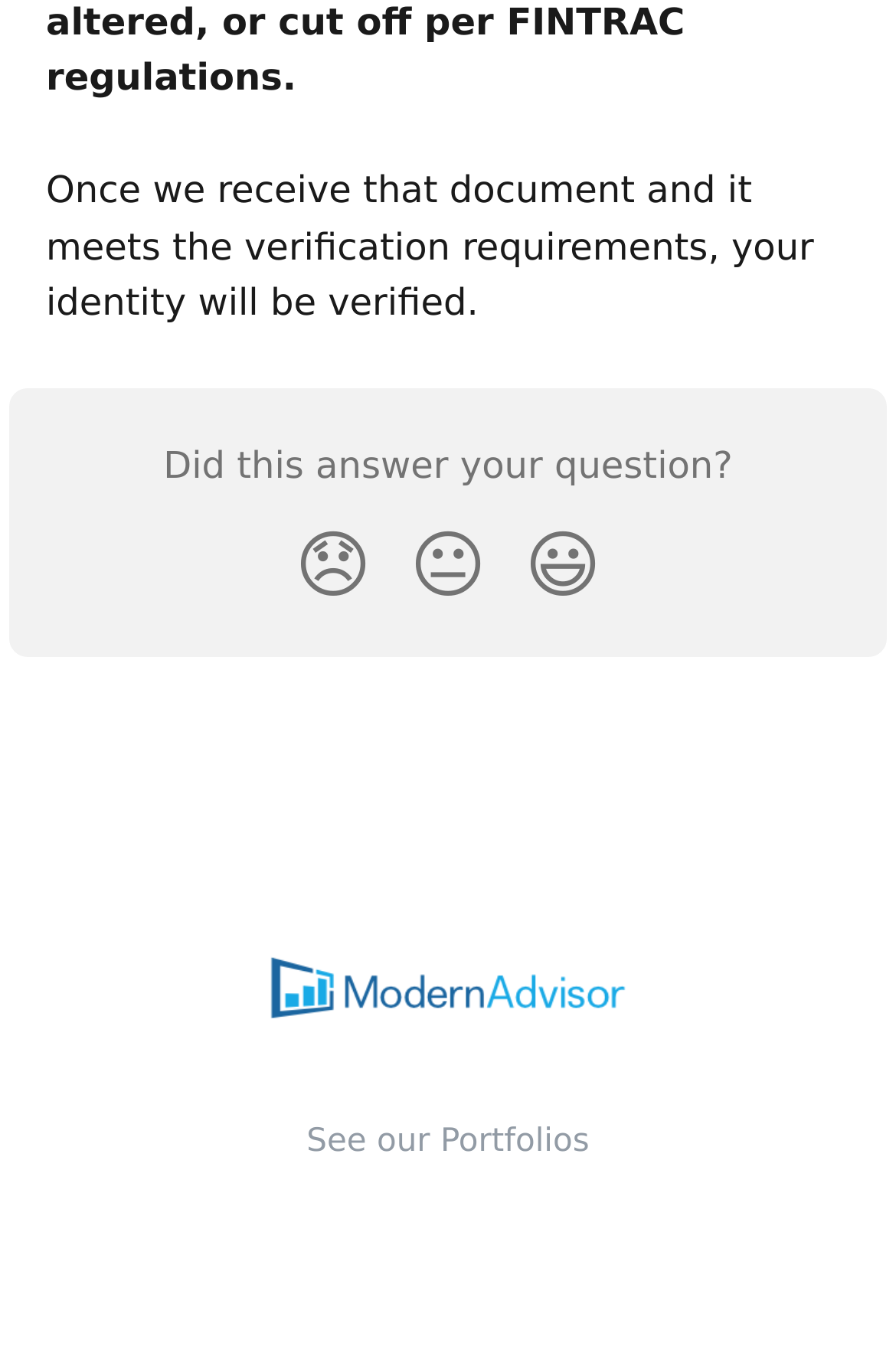Please answer the following query using a single word or phrase: 
What is the verification status?

Not verified